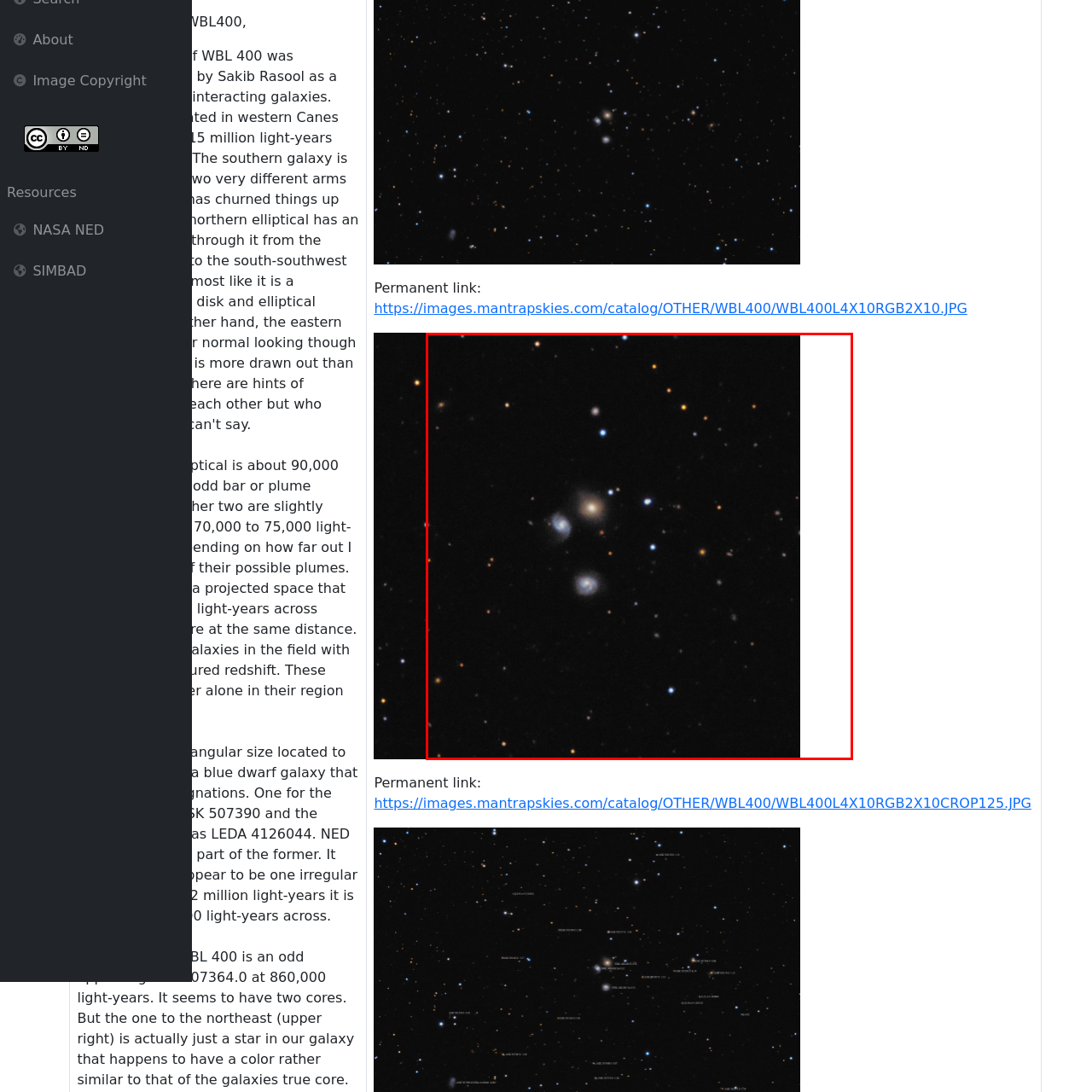What is the approximate distance across the northern galaxy?
Refer to the image enclosed in the red bounding box and answer the question thoroughly.

According to the caption, the northern elliptical galaxy measures approximately 90,000 light-years across, which is a significant size compared to the other two smaller galaxies.